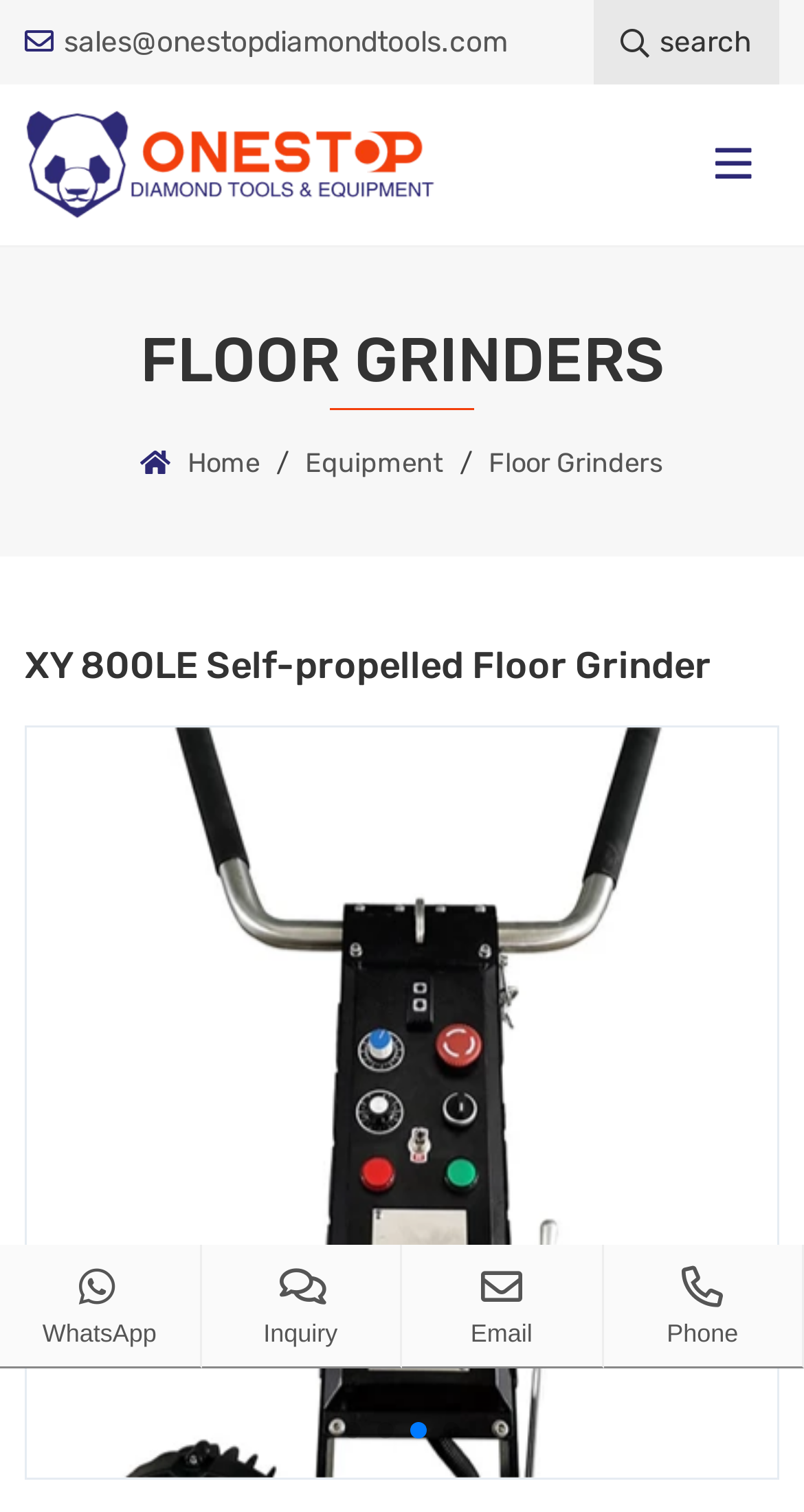What is the section above the 'Inquiry' text?
Please provide a full and detailed response to the question.

I determined the section by looking at the layout of the webpage and the elements above the 'Inquiry' text, which suggests that it is the contact information section.